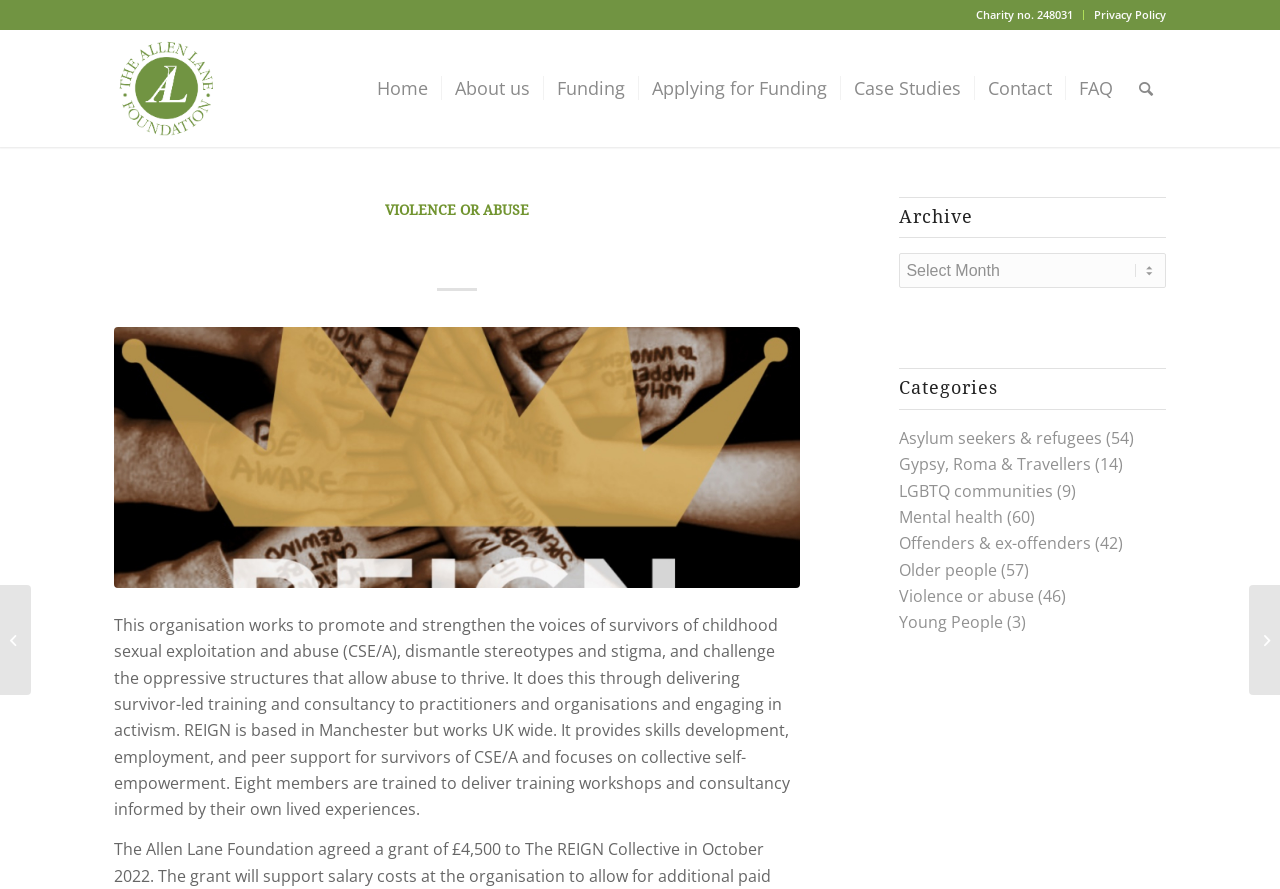Determine the bounding box coordinates of the clickable element to achieve the following action: 'View the 'Case Studies' page'. Provide the coordinates as four float values between 0 and 1, formatted as [left, top, right, bottom].

[0.656, 0.033, 0.761, 0.165]